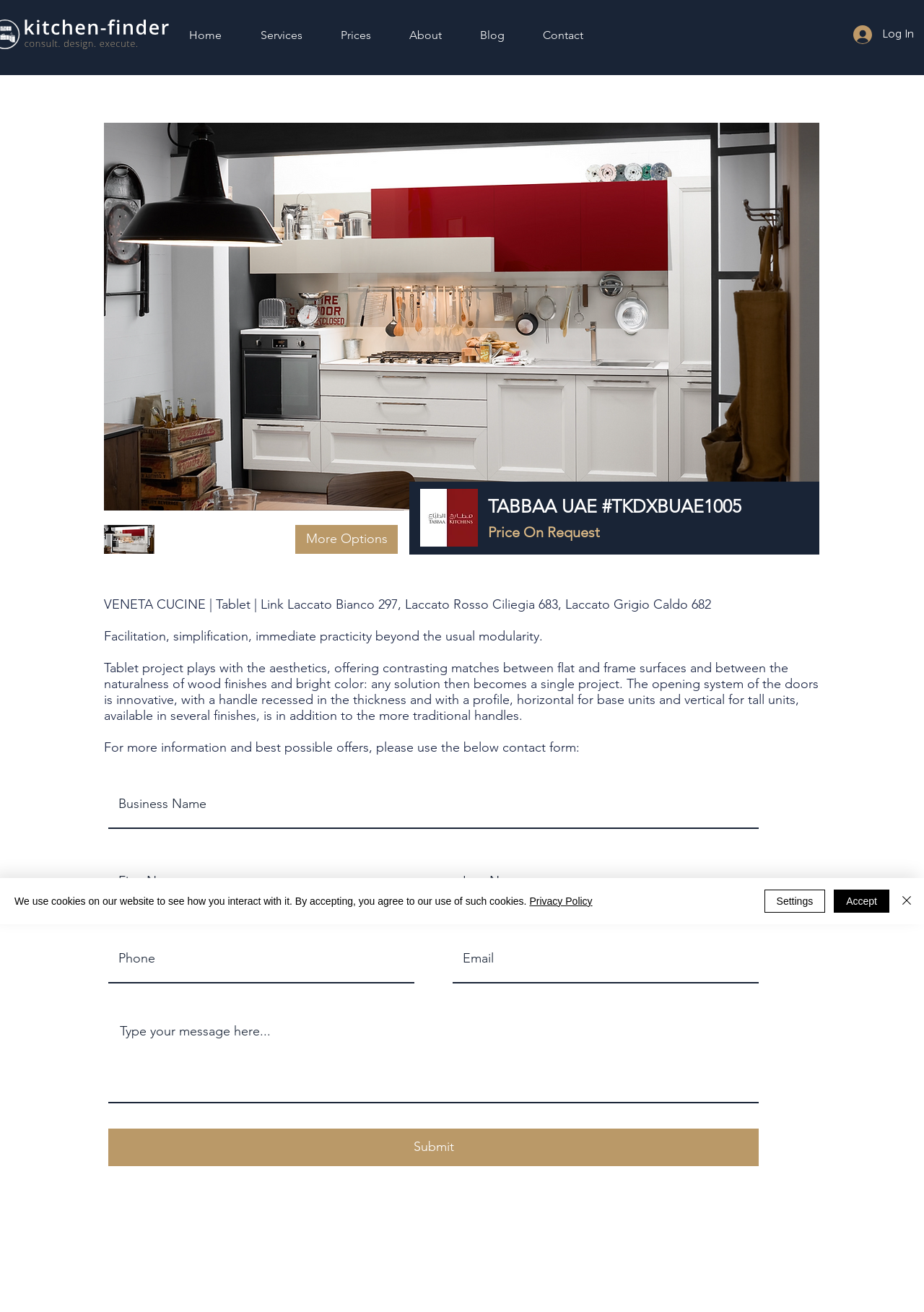Please provide a comprehensive answer to the question below using the information from the image: What is the name of the kitchen finder?

I found the answer by looking at the root element 'TABBAA UAE #TKDXBUAE1005 | kitchen-finder' which is focused, indicating it's the main title of the webpage.